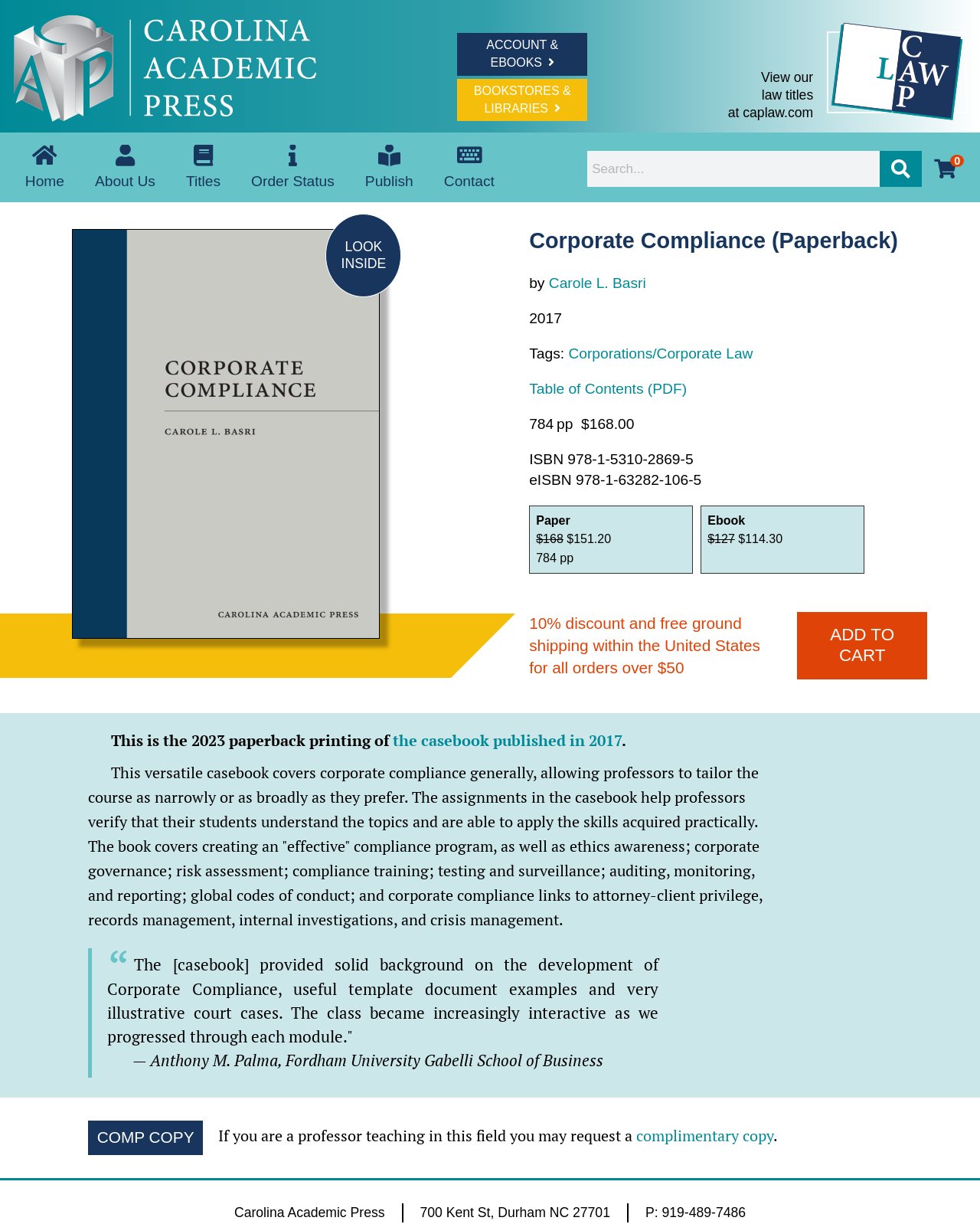Determine the bounding box coordinates of the clickable element necessary to fulfill the instruction: "Choose a country from the dropdown list". Provide the coordinates as four float numbers within the 0 to 1 range, i.e., [left, top, right, bottom].

None